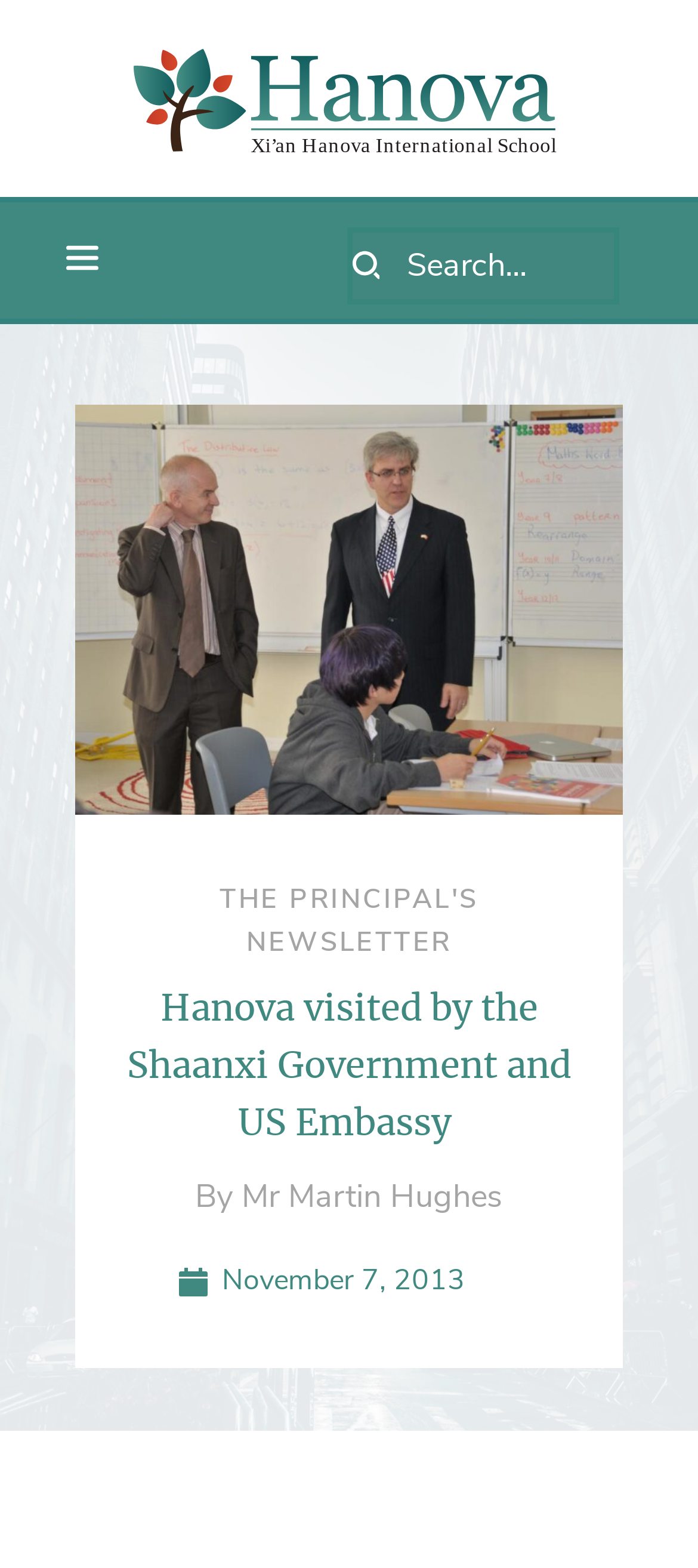Give a one-word or one-phrase response to the question:
What is the purpose of the textbox?

Search